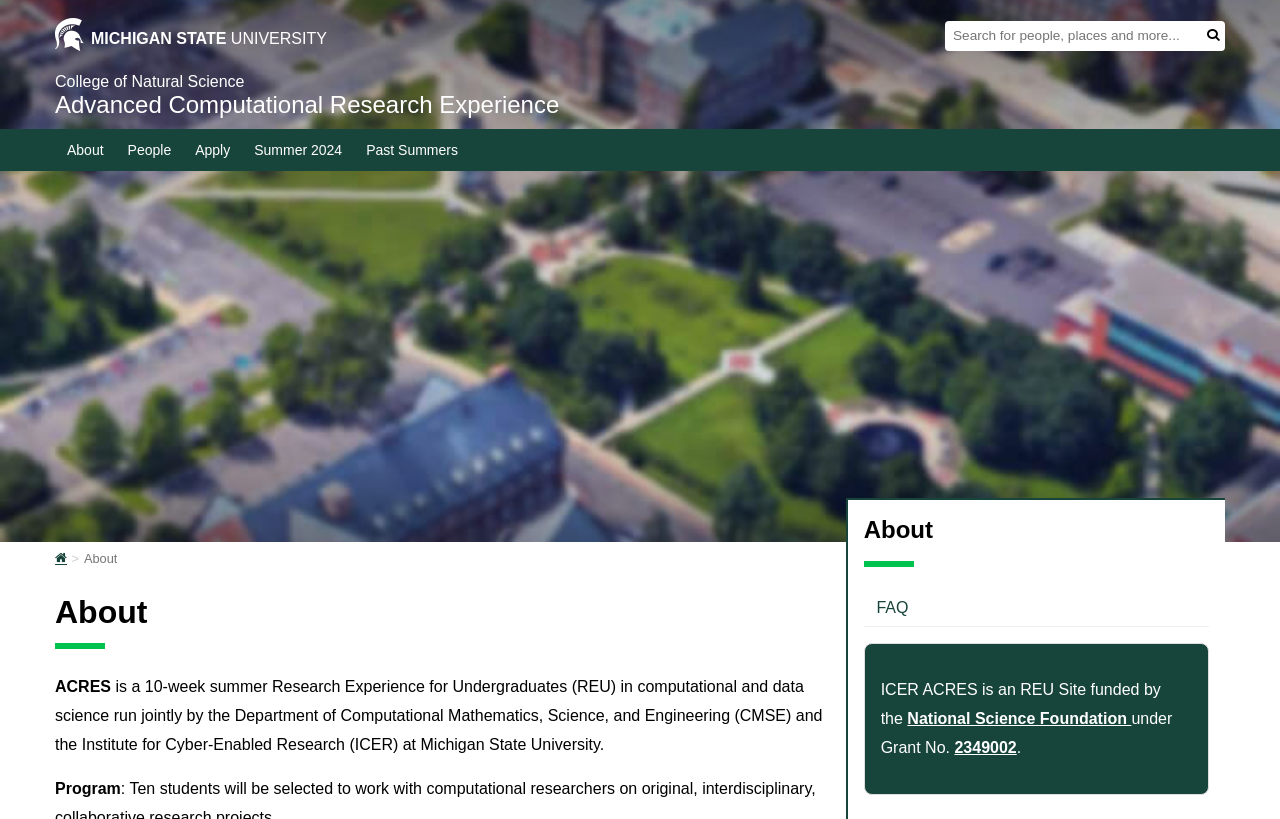Locate and provide the bounding box coordinates for the HTML element that matches this description: "Past Summers".

[0.277, 0.165, 0.367, 0.201]